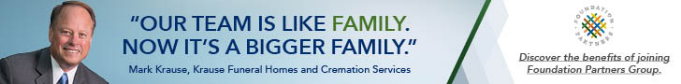Please reply with a single word or brief phrase to the question: 
What is the tone of the banner's design?

Professional and approachable